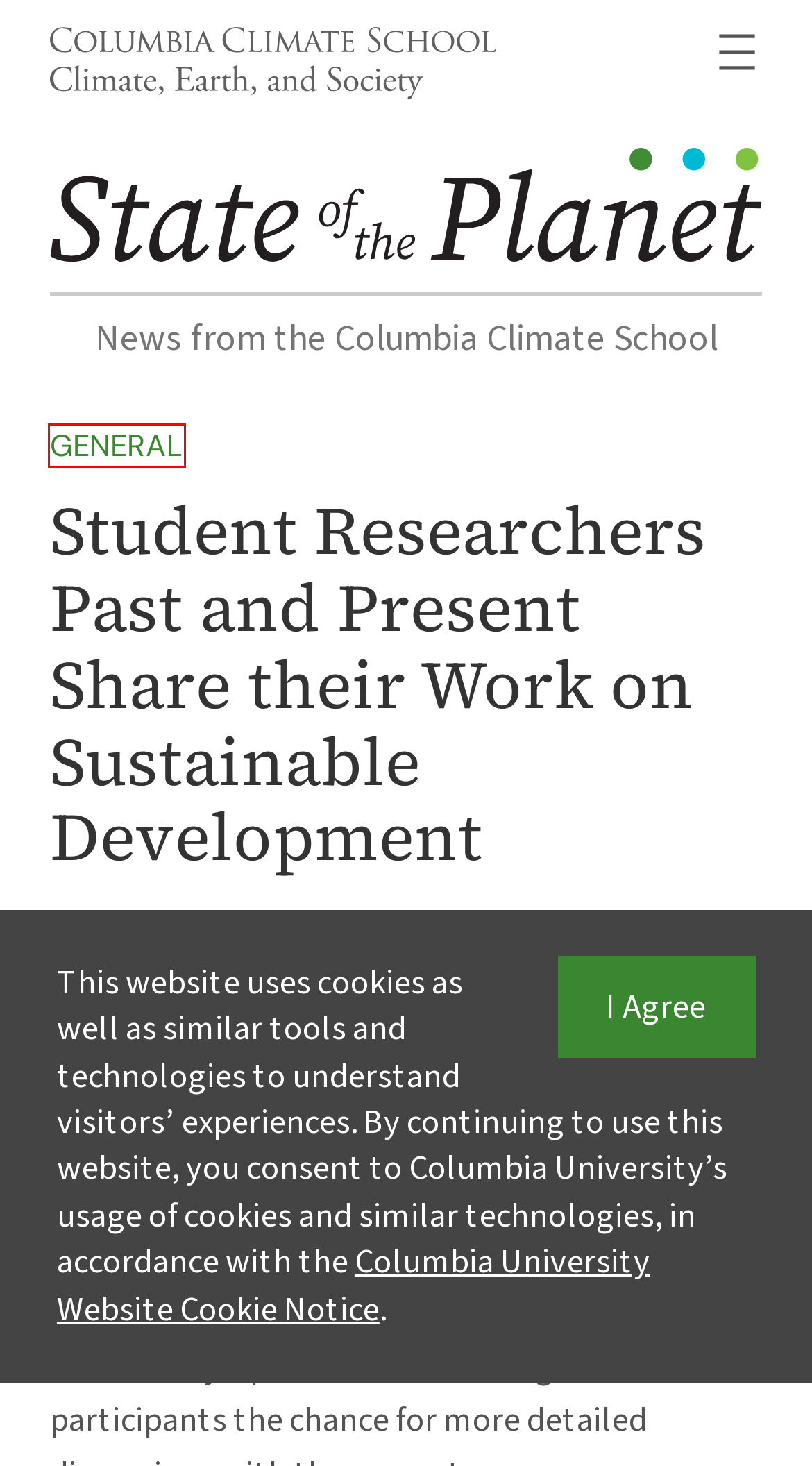Look at the screenshot of the webpage and find the element within the red bounding box. Choose the webpage description that best fits the new webpage that will appear after clicking the element. Here are the candidates:
A. internships – State of the Planet
B. Donor and Partner News – State of the Planet
C. State of the Planet – News from the Columbia Climate School
D. State of the Planet
E. General – State of the Planet
F. About – State of the Planet
G. Ivy Morgan – State of the Planet
H. Climate School Internship Opportunities for Summer 2023 – State of the Planet

E